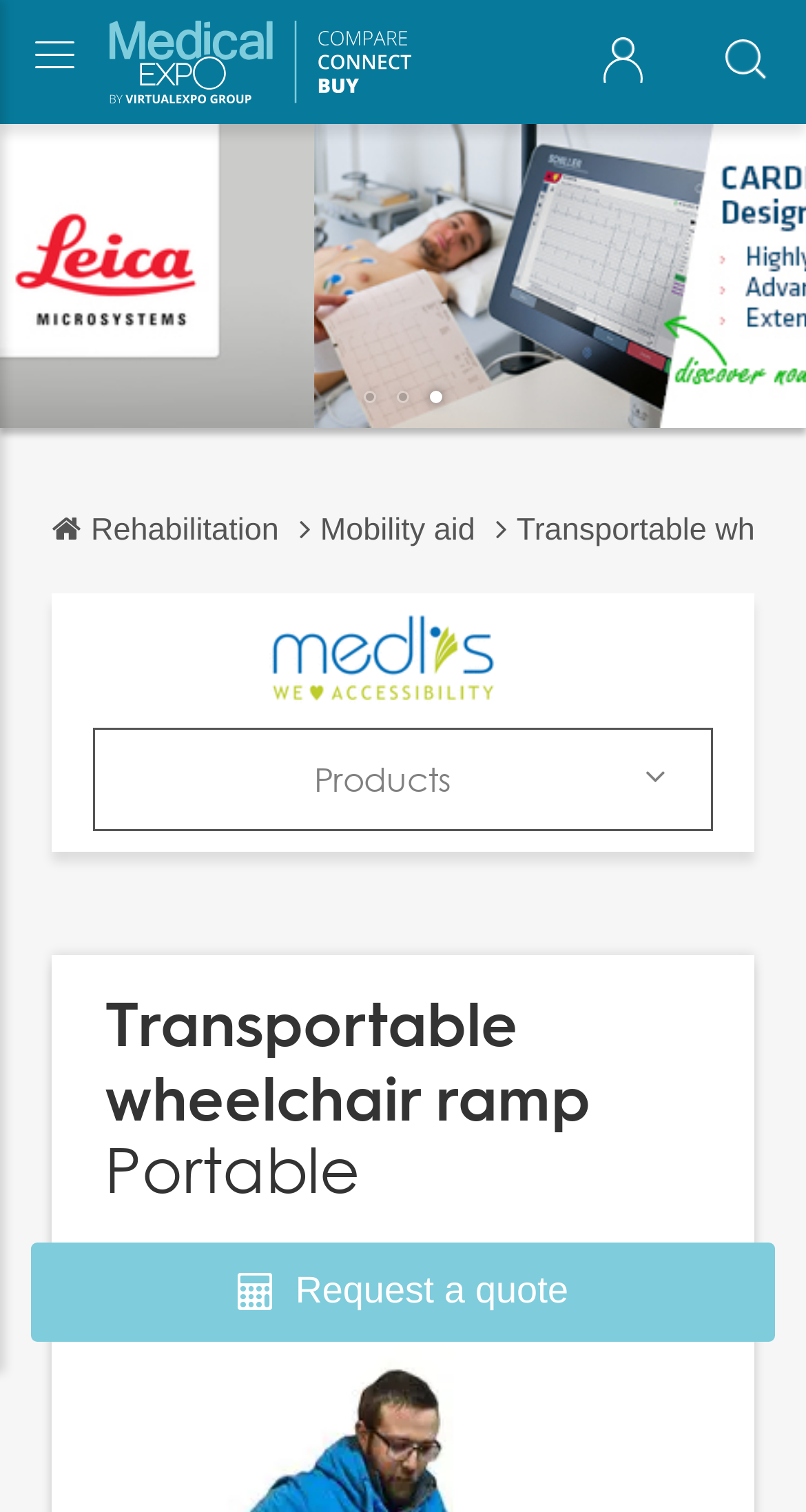Find the bounding box coordinates for the area that should be clicked to accomplish the instruction: "Select a currency".

[0.074, 0.167, 0.202, 0.189]